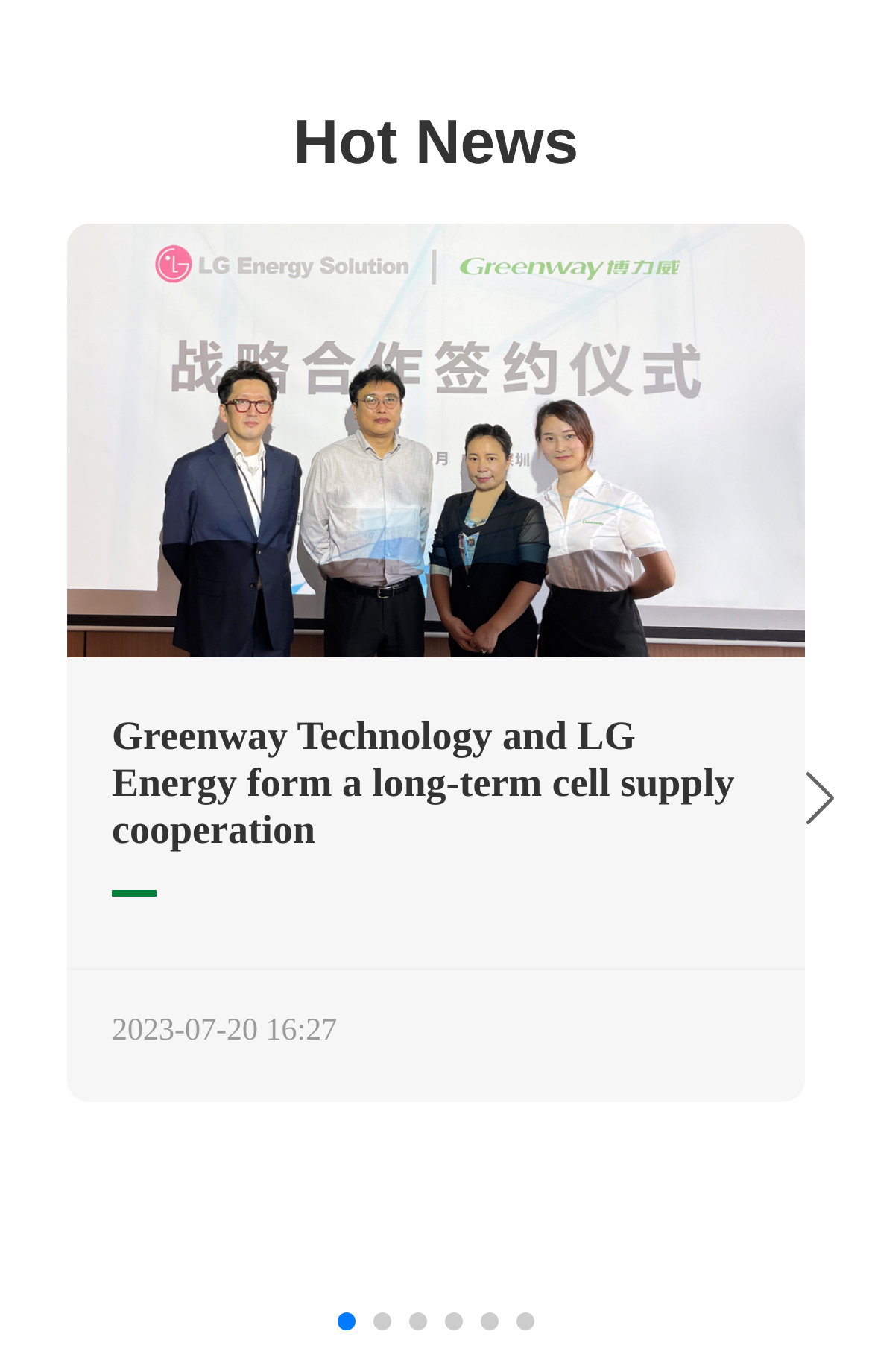What is the function of the 'Previous slide' button?
Respond to the question with a well-detailed and thorough answer.

The function of the 'Previous slide' button is to go to the previous slide, which is indicated by the button element with the text 'Previous slide' and the disabled state indicating that it is not currently active.